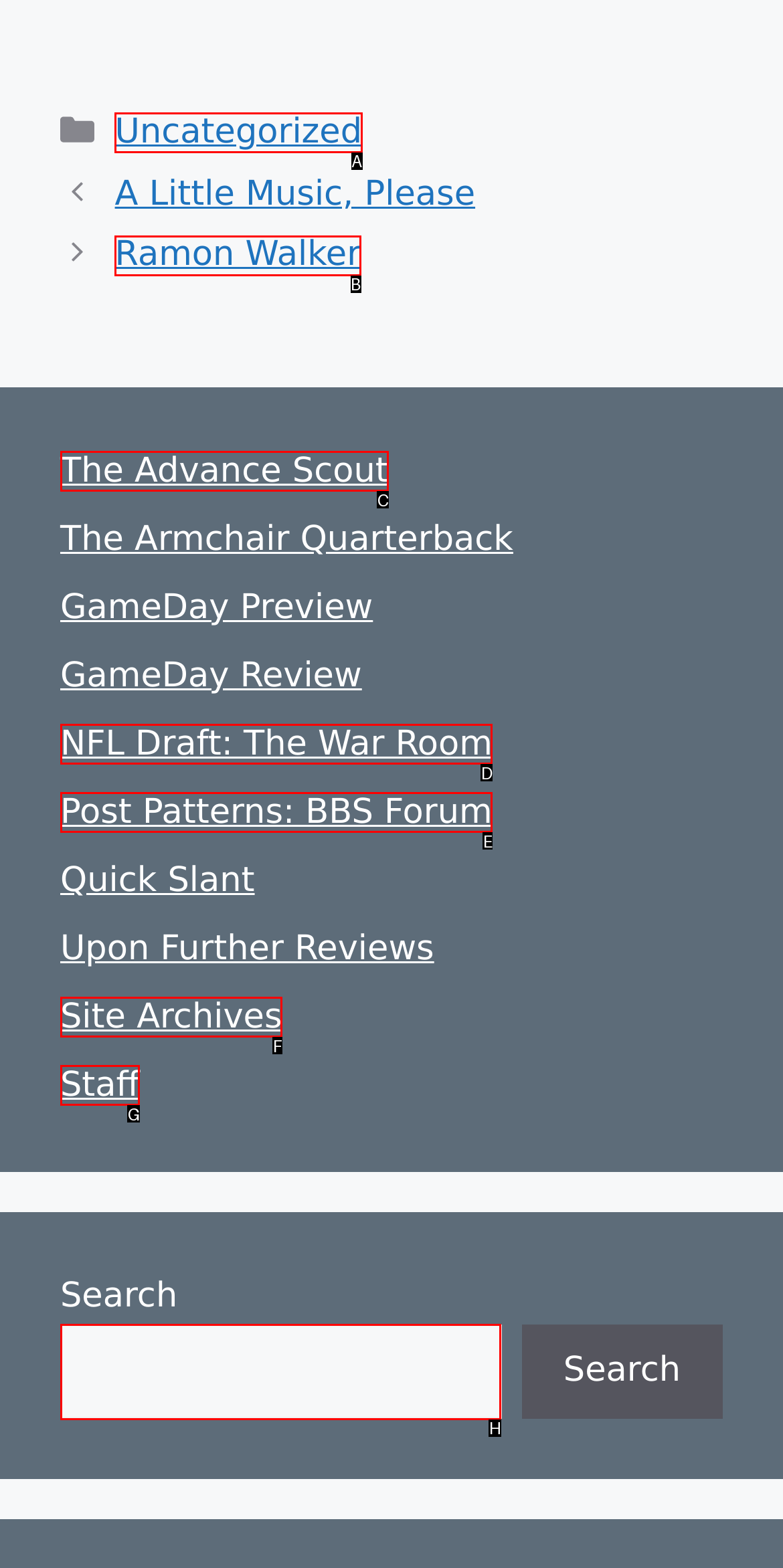Which lettered option matches the following description: The Advance Scout
Provide the letter of the matching option directly.

C